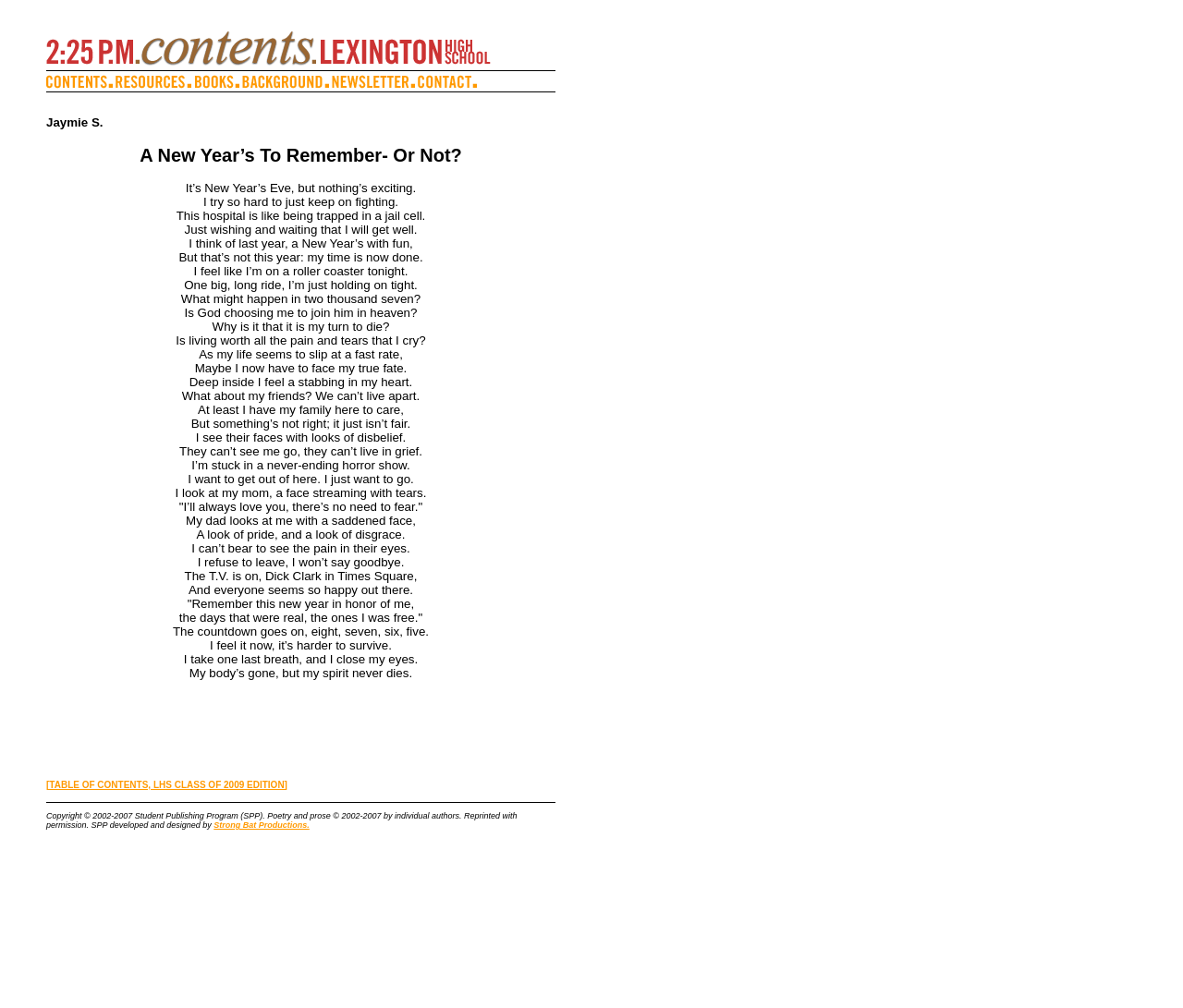Identify the bounding box coordinates for the UI element described as follows: name="studentpoetry_09". Use the format (top-left x, top-left y, bottom-right x, bottom-right y) and ensure all values are floating point numbers between 0 and 1.

[0.203, 0.078, 0.279, 0.092]